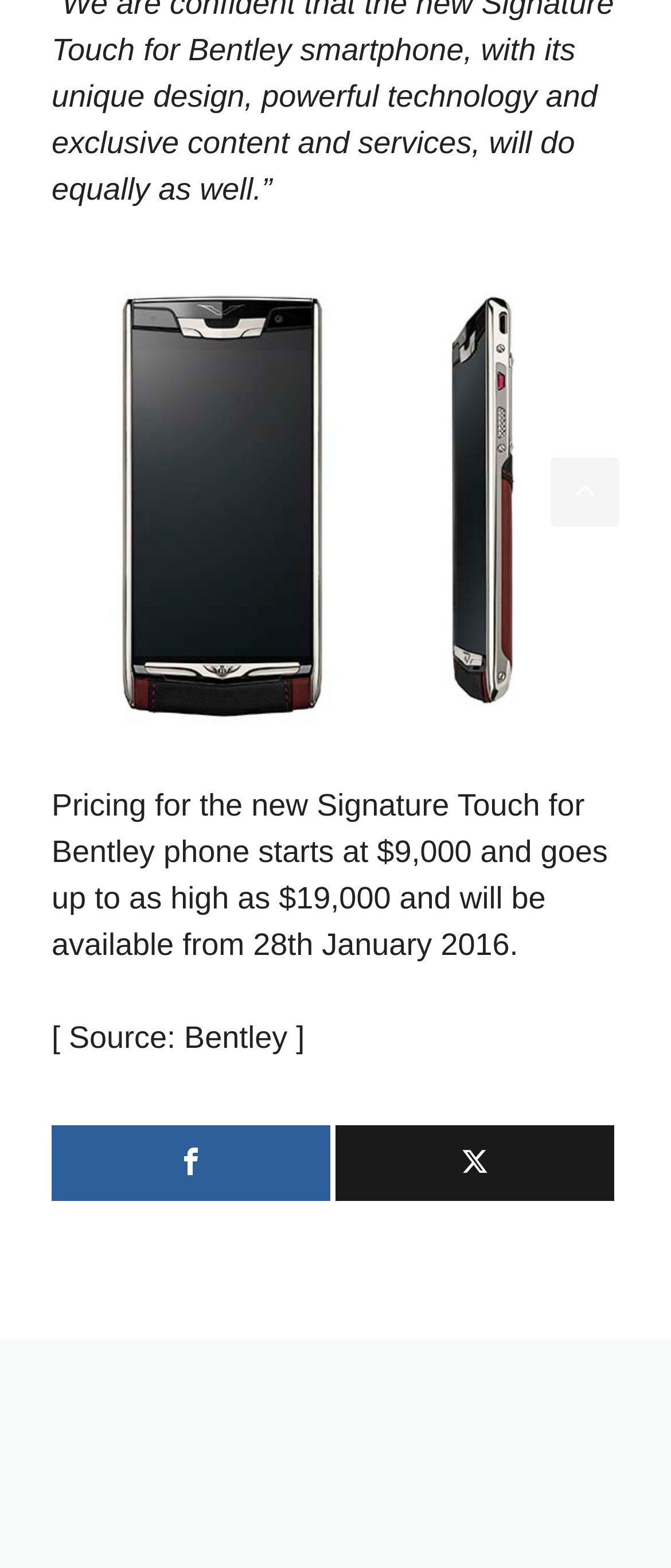Please give a succinct answer to the question in one word or phrase:
How many links are there in the webpage?

4